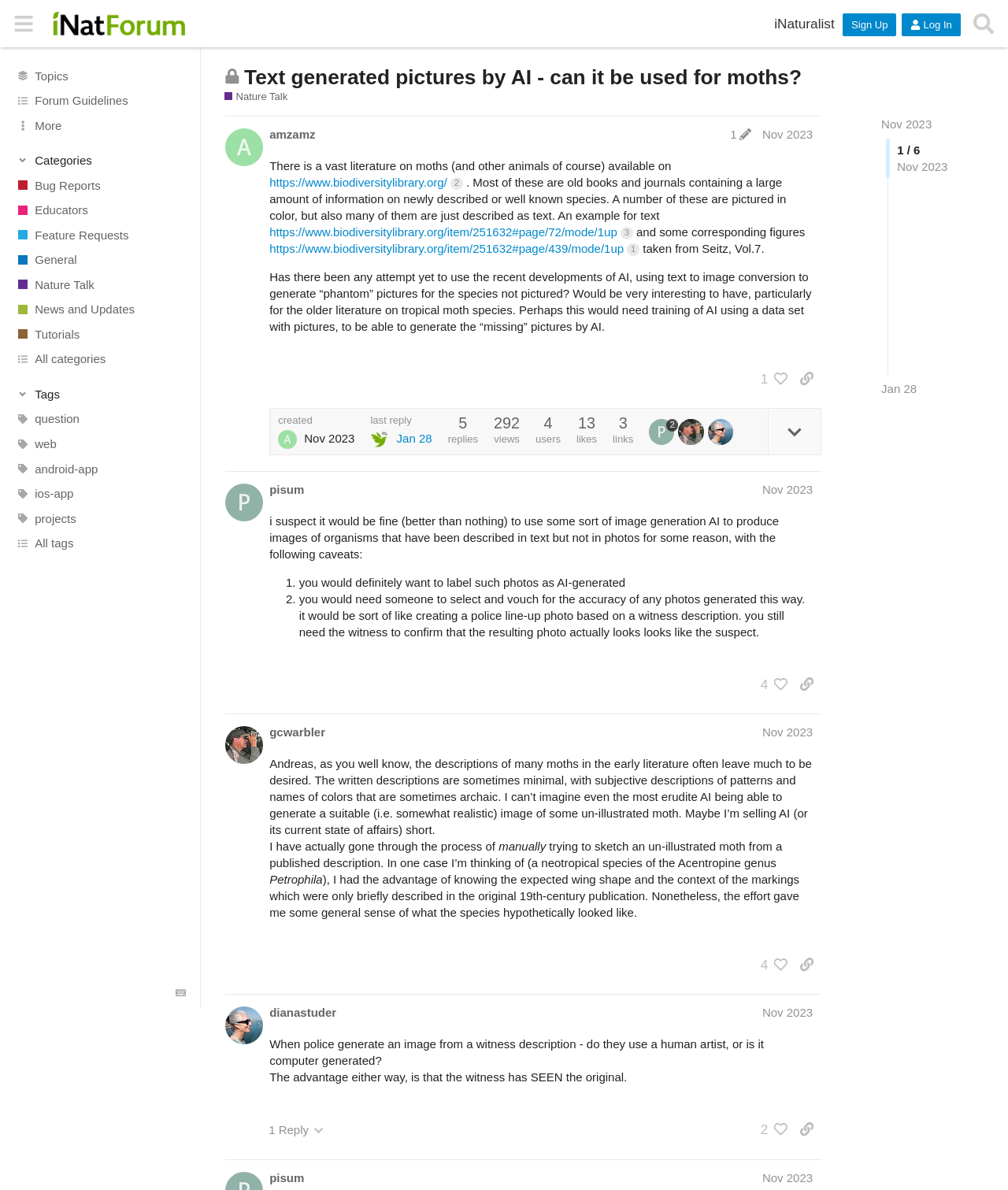Please specify the bounding box coordinates of the clickable region to carry out the following instruction: "View the 'Nature Talk' category". The coordinates should be four float numbers between 0 and 1, in the format [left, top, right, bottom].

[0.0, 0.229, 0.199, 0.25]